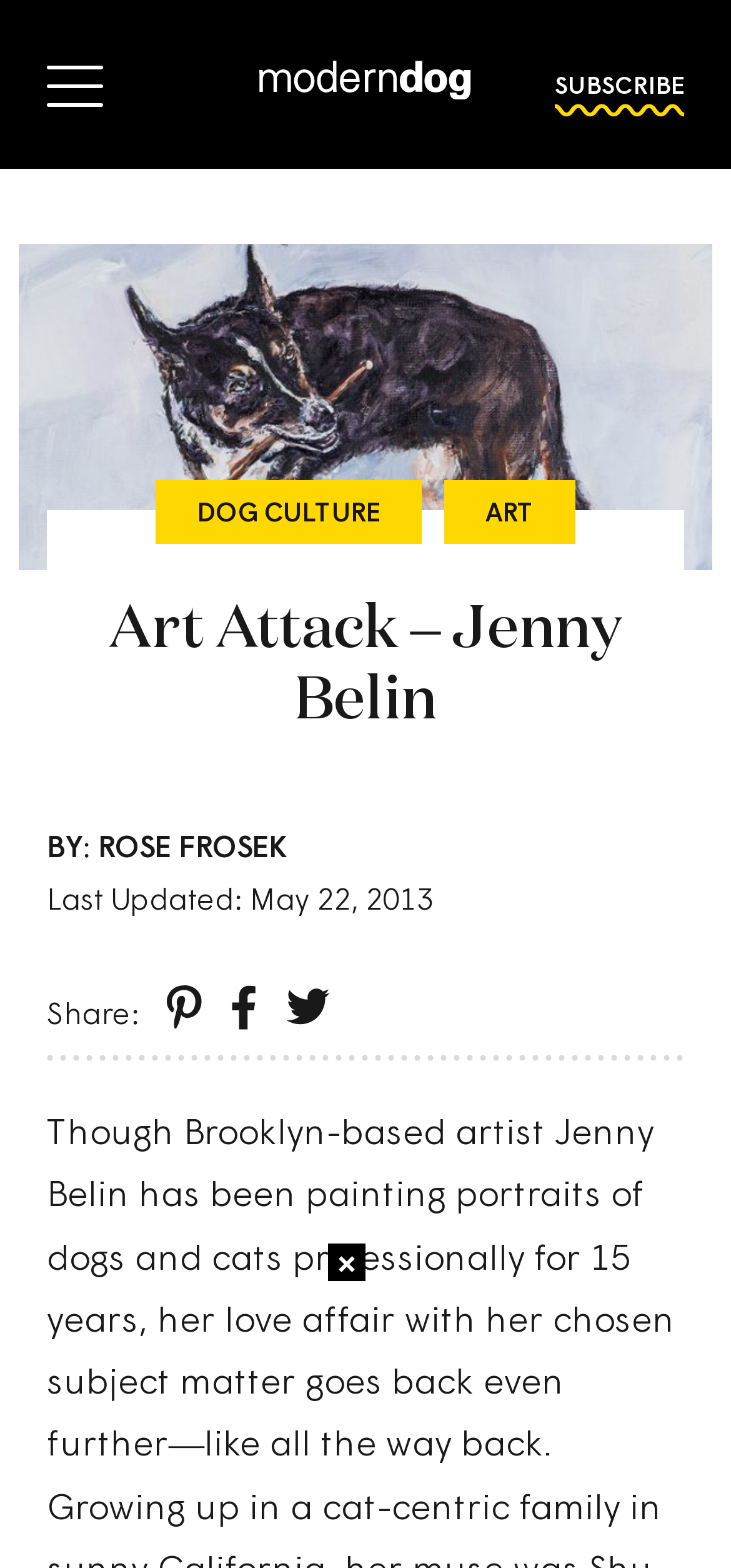Answer the question using only a single word or phrase: 
When was the article last updated?

May 22, 2013